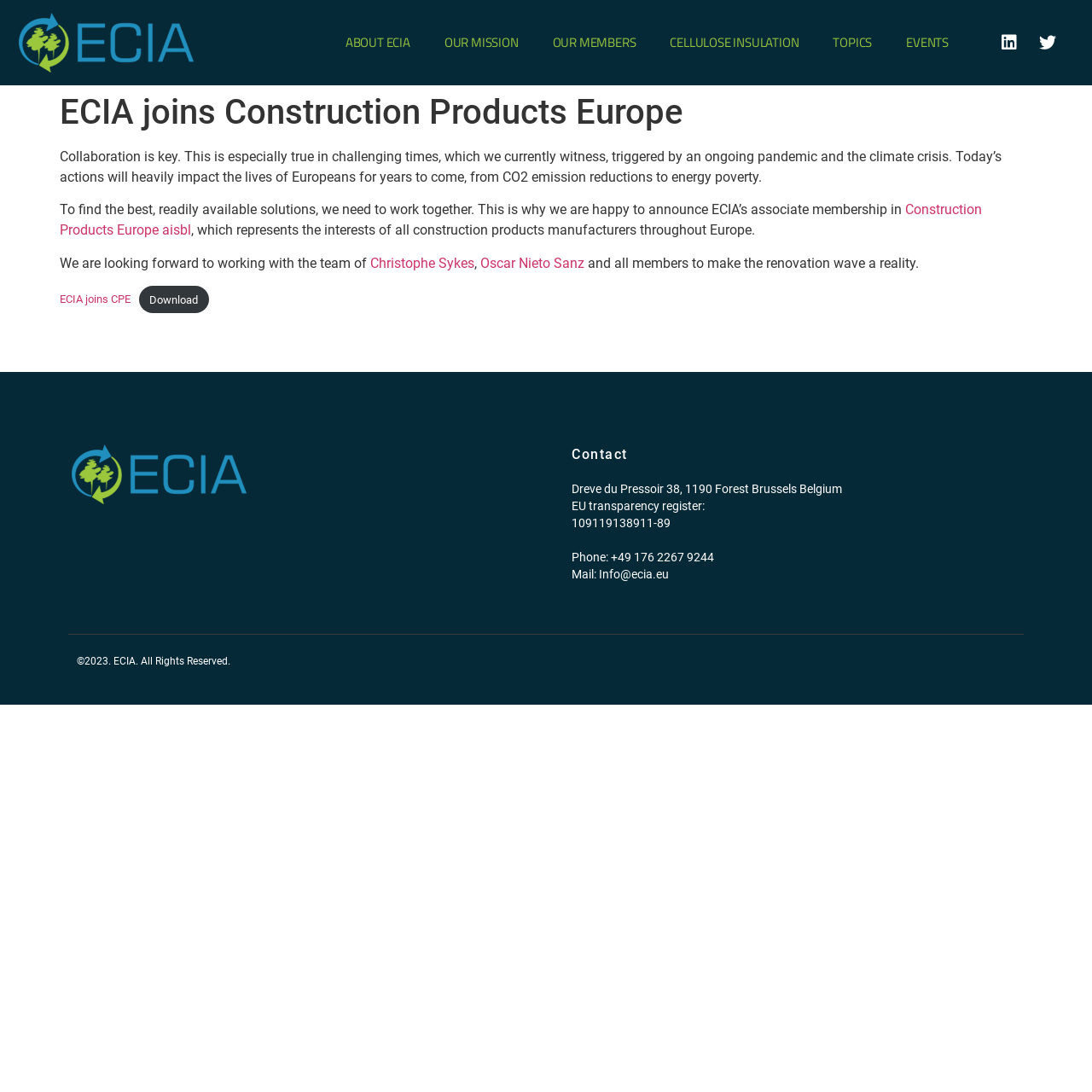Craft a detailed narrative of the webpage's structure and content.

The webpage appears to be the official website of the European Cellulose Insulation Association (ECIA). At the top left corner, there is a logo of ECIA, which is an image linked to the association's website. Next to the logo, there are several navigation links, including "ABOUT ECIA", "OUR MISSION", "OUR MEMBERS", "CELLULOSE INSULATION", "TOPICS", and "EVENTS", all aligned horizontally.

Below the navigation links, there is a main content section that occupies most of the page. The section is headed by a large title "ECIA joins Construction Products Europe" and followed by a paragraph of text that discusses the importance of collaboration in challenging times, such as the ongoing pandemic and climate crisis.

The text is divided into several sections, with links to "Construction Products Europe aisbl" and individuals "Christophe Sykes" and "Oscar Nieto Sanz" mentioned as part of the collaboration. There is also a link to "ECIA joins CPE" and a "Download" button, which is described as a file.

At the bottom of the page, there is a section dedicated to contact information, headed by a "Contact" title. The section includes the address, EU transparency register number, phone number, and email address of ECIA.

On the bottom left corner, there is a copyright notice "©2023. ECIA. All Rights Reserved." Additionally, there are social media links to LinkedIn and Twitter on the top right corner.